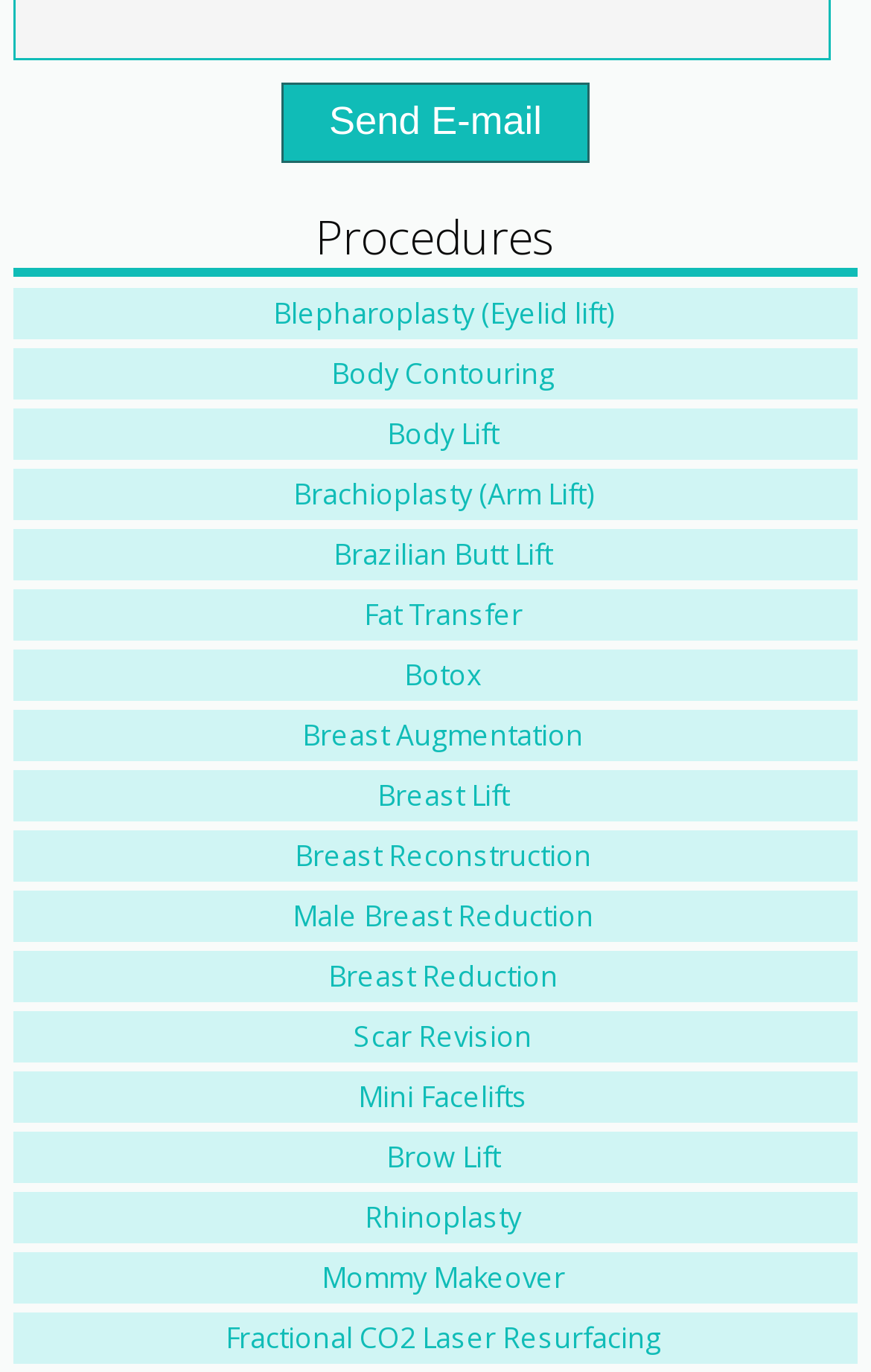Could you determine the bounding box coordinates of the clickable element to complete the instruction: "Click the 'Send E-mail' button"? Provide the coordinates as four float numbers between 0 and 1, i.e., [left, top, right, bottom].

[0.324, 0.06, 0.676, 0.118]